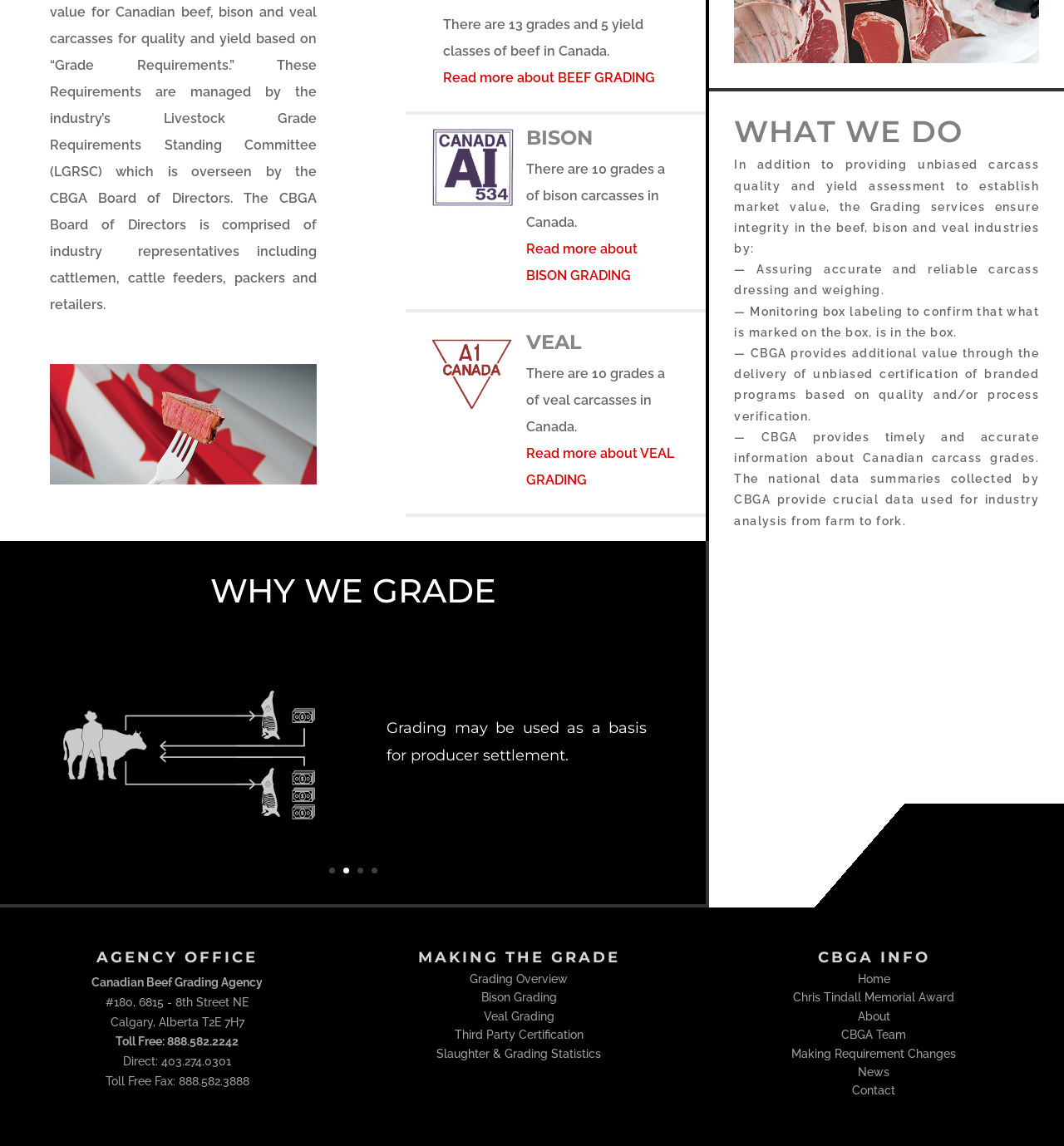From the webpage screenshot, predict the bounding box coordinates (top-left x, top-left y, bottom-right x, bottom-right y) for the UI element described here: Next

[0.643, 0.645, 0.681, 0.679]